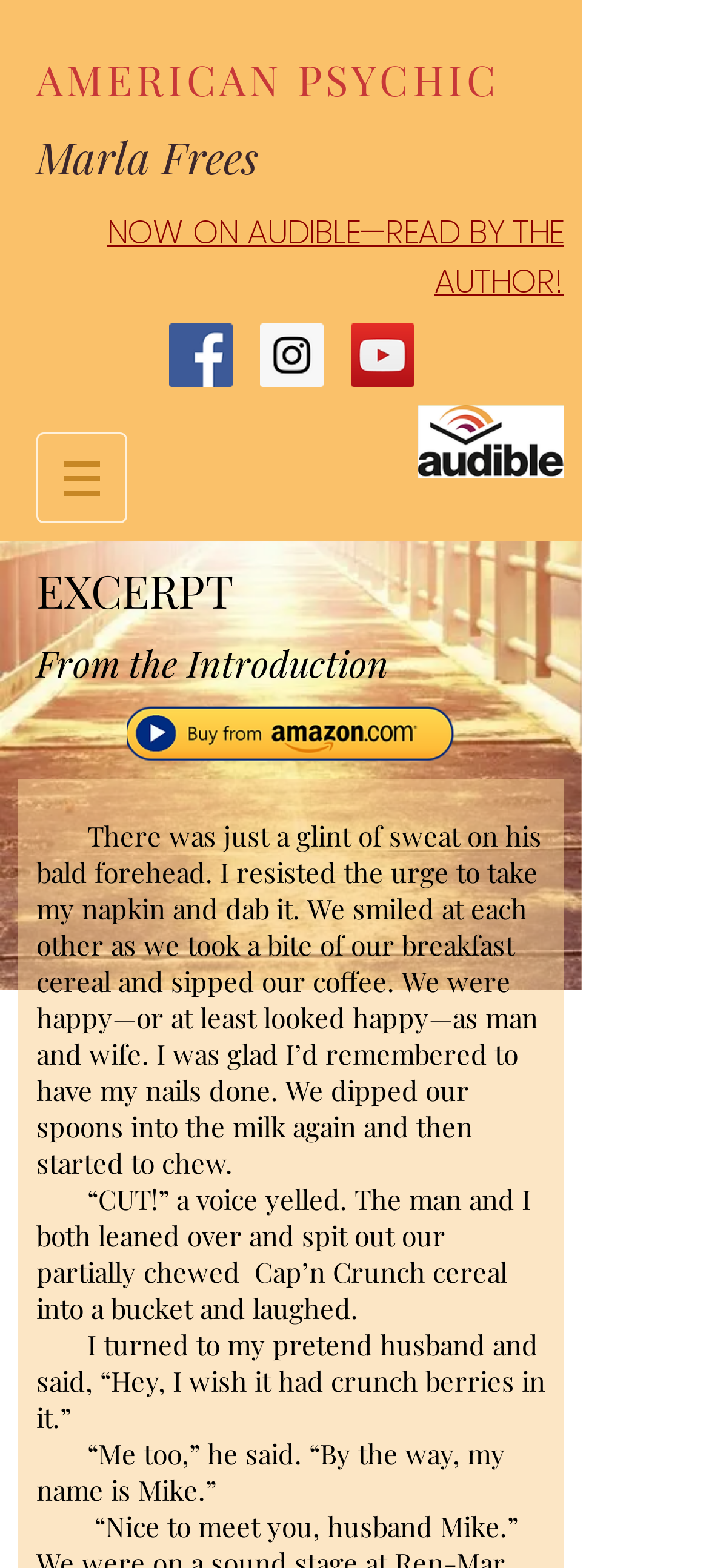Write an extensive caption that covers every aspect of the webpage.

The webpage is about the book "American Psychic" and features an excerpt from the book. At the top left, there is a navigation menu labeled "Site" with a button that has a popup menu. Next to the navigation menu, there is a large heading that reads "AMERICAN PSYCHIC" with a link to the same text. Below the heading, there is a static text that reads "Marla Frees".

On the top right, there is a heading that reads "NOW ON AUDIBLE—READ BY THE AUTHOR!" with a link to the same text. Next to this heading, there is an image of the Audible logo. Below the Audible logo, there is a social bar with links to Facebook, Instagram, and YouTube, each represented by their respective social icons.

The main content of the webpage is an excerpt from the book, which is divided into four paragraphs. The excerpt starts with a heading that reads "EXCERPT" and is followed by a passage of text that describes a scene where the protagonist is having breakfast with a man. The passage is written in a conversational tone and includes dialogue between the two characters.

Below the excerpt, there is a heading that reads "From the Introduction" and a link to an unknown destination. The overall layout of the webpage is clean and easy to read, with clear headings and concise text.